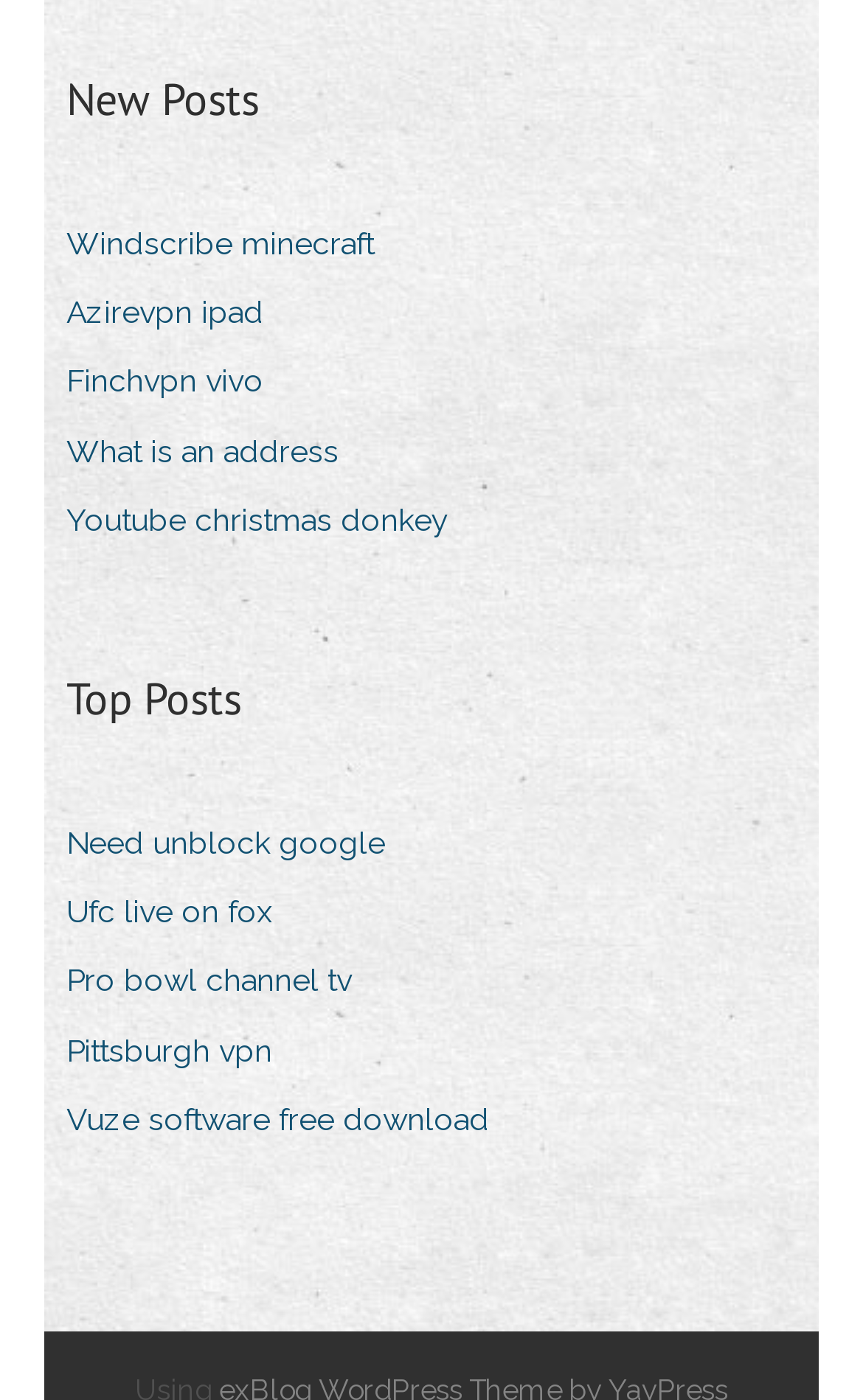Locate the bounding box coordinates of the region to be clicked to comply with the following instruction: "Open 'Need unblock google'". The coordinates must be four float numbers between 0 and 1, in the form [left, top, right, bottom].

[0.077, 0.581, 0.485, 0.624]